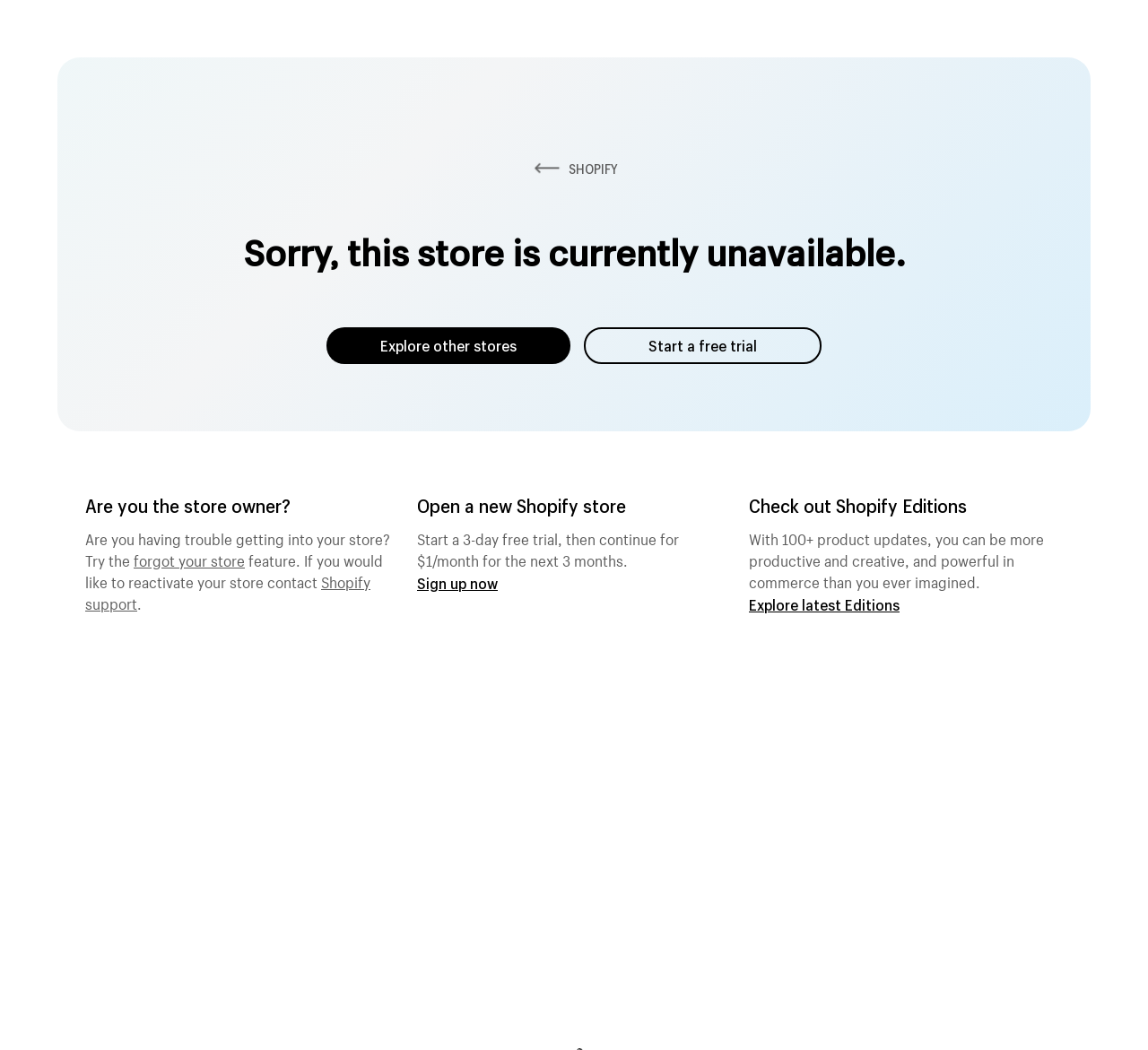Provide a short answer using a single word or phrase for the following question: 
How can the store owner regain access?

Try the forgot feature